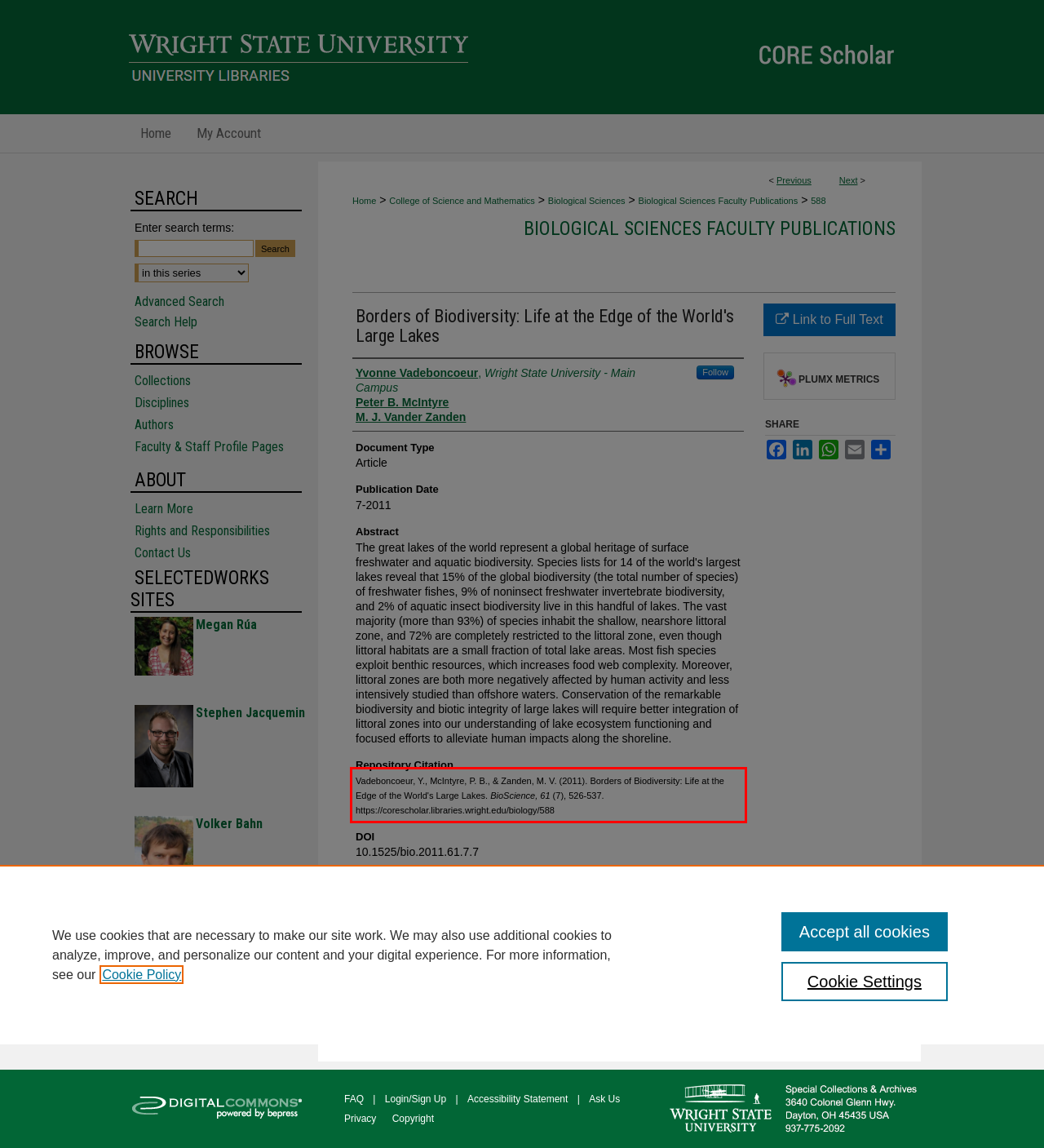Please perform OCR on the text content within the red bounding box that is highlighted in the provided webpage screenshot.

Vadeboncoeur, Y., McIntyre, P. B., & Zanden, M. V. (2011). Borders of Biodiversity: Life at the Edge of the World's Large Lakes. BioScience, 61 (7), 526-537. https://corescholar.libraries.wright.edu/biology/588